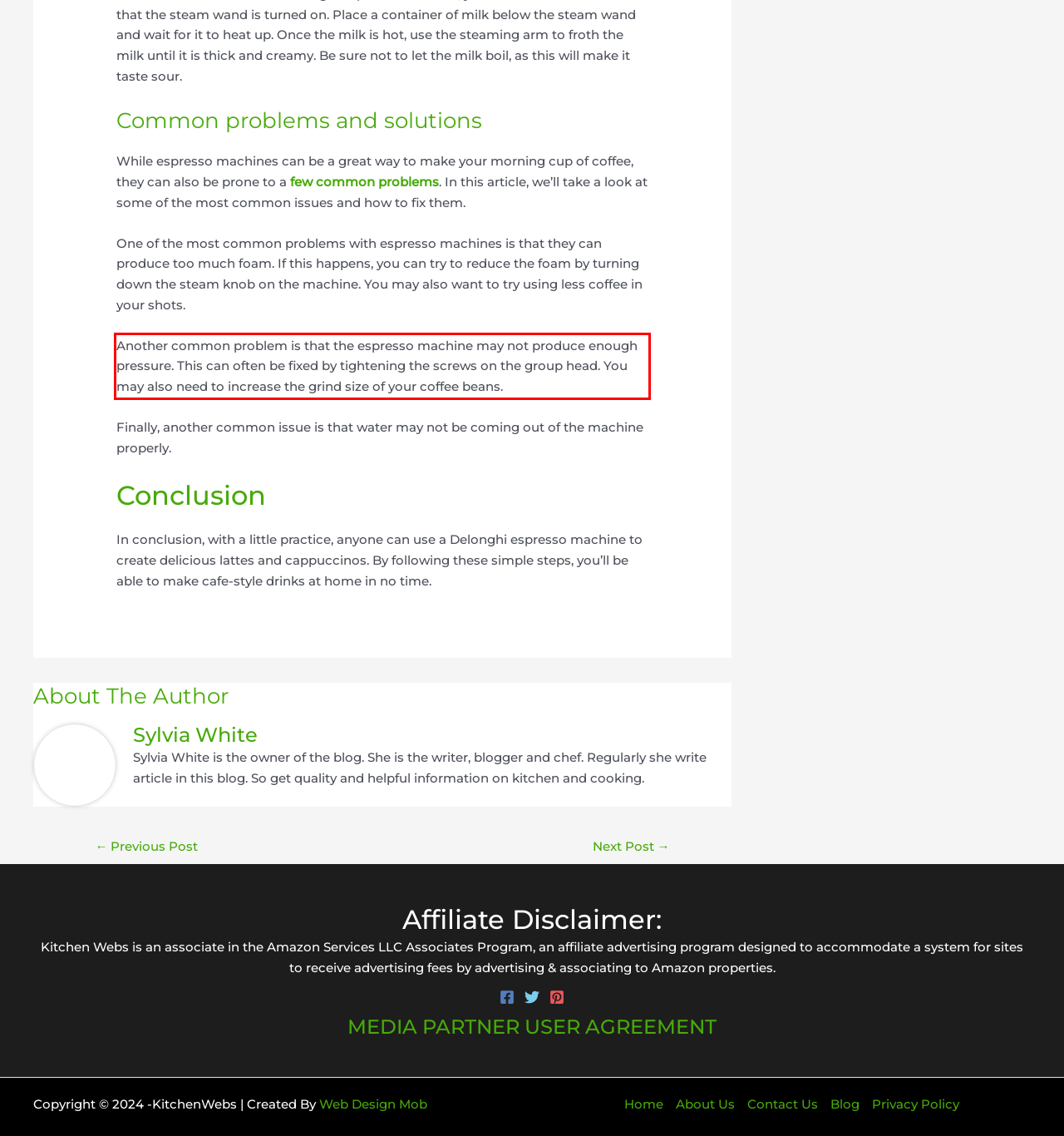Within the provided webpage screenshot, find the red rectangle bounding box and perform OCR to obtain the text content.

Another common problem is that the espresso machine may not produce enough pressure. This can often be fixed by tightening the screws on the group head. You may also need to increase the grind size of your coffee beans.